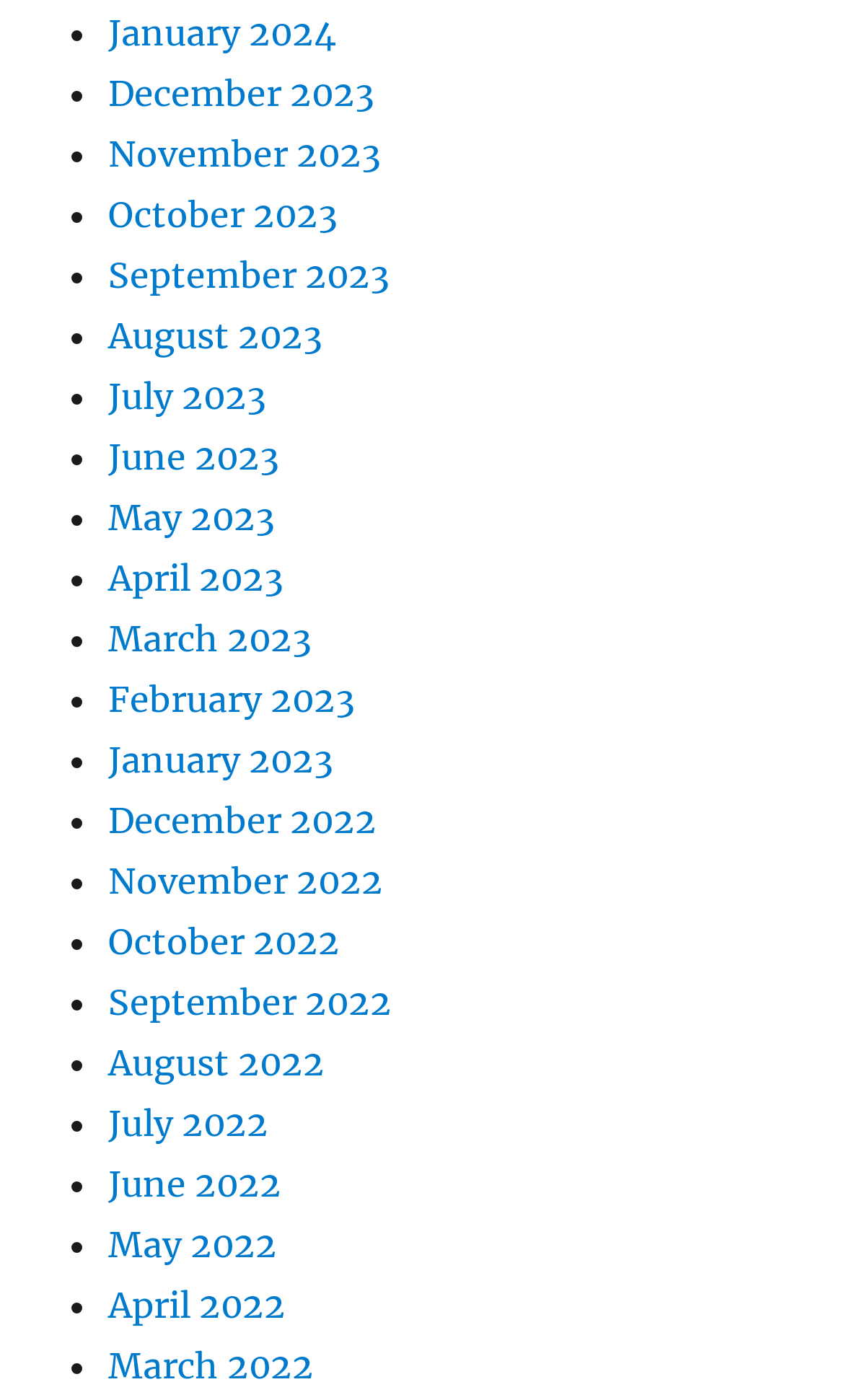What is the earliest month listed?
Please provide a single word or phrase in response based on the screenshot.

March 2022